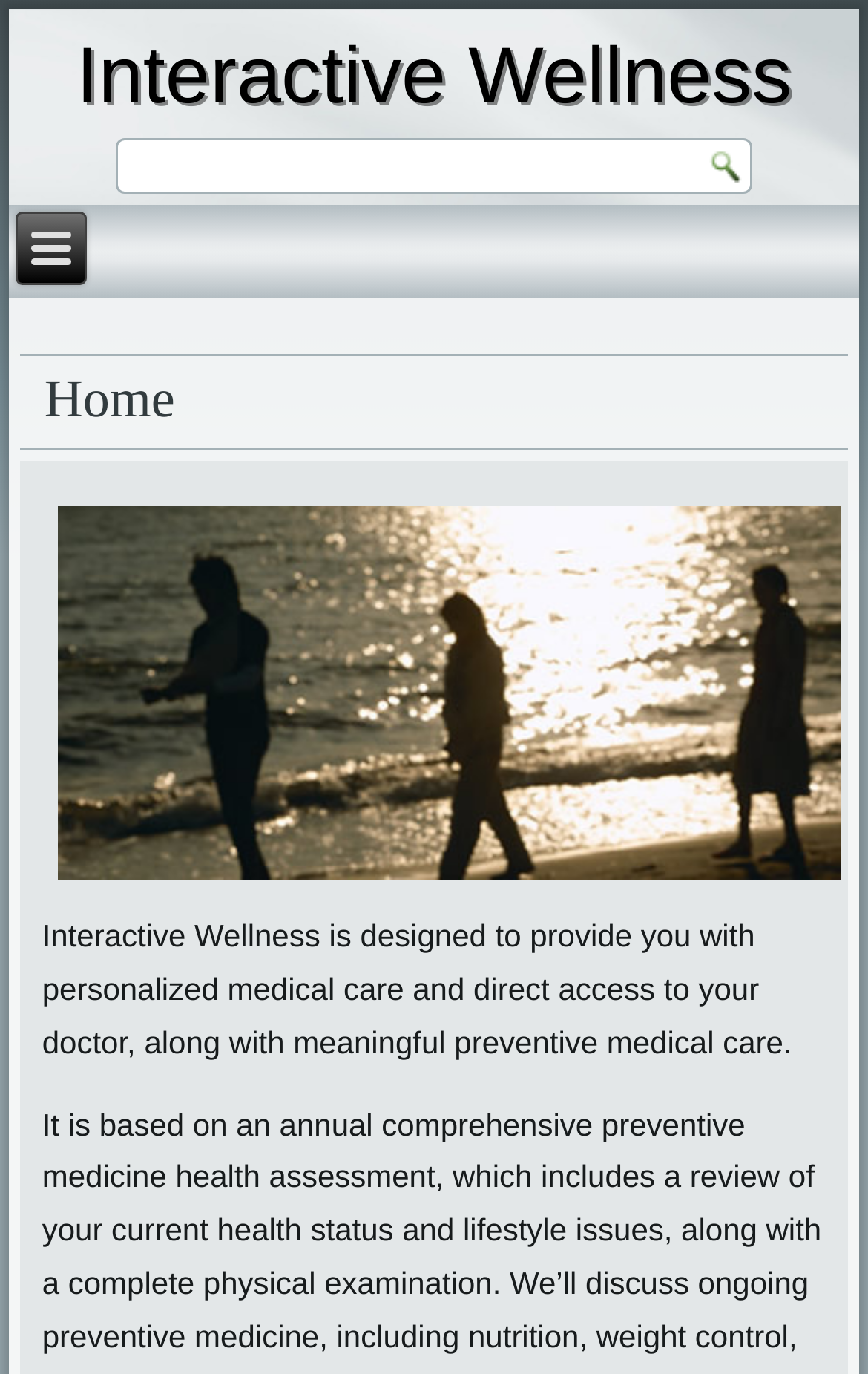What can be accessed directly through Interactive Wellness?
Deliver a detailed and extensive answer to the question.

According to the static text on the webpage, Interactive Wellness provides users with direct access to their doctor, in addition to personalized medical care and preventive medical care.